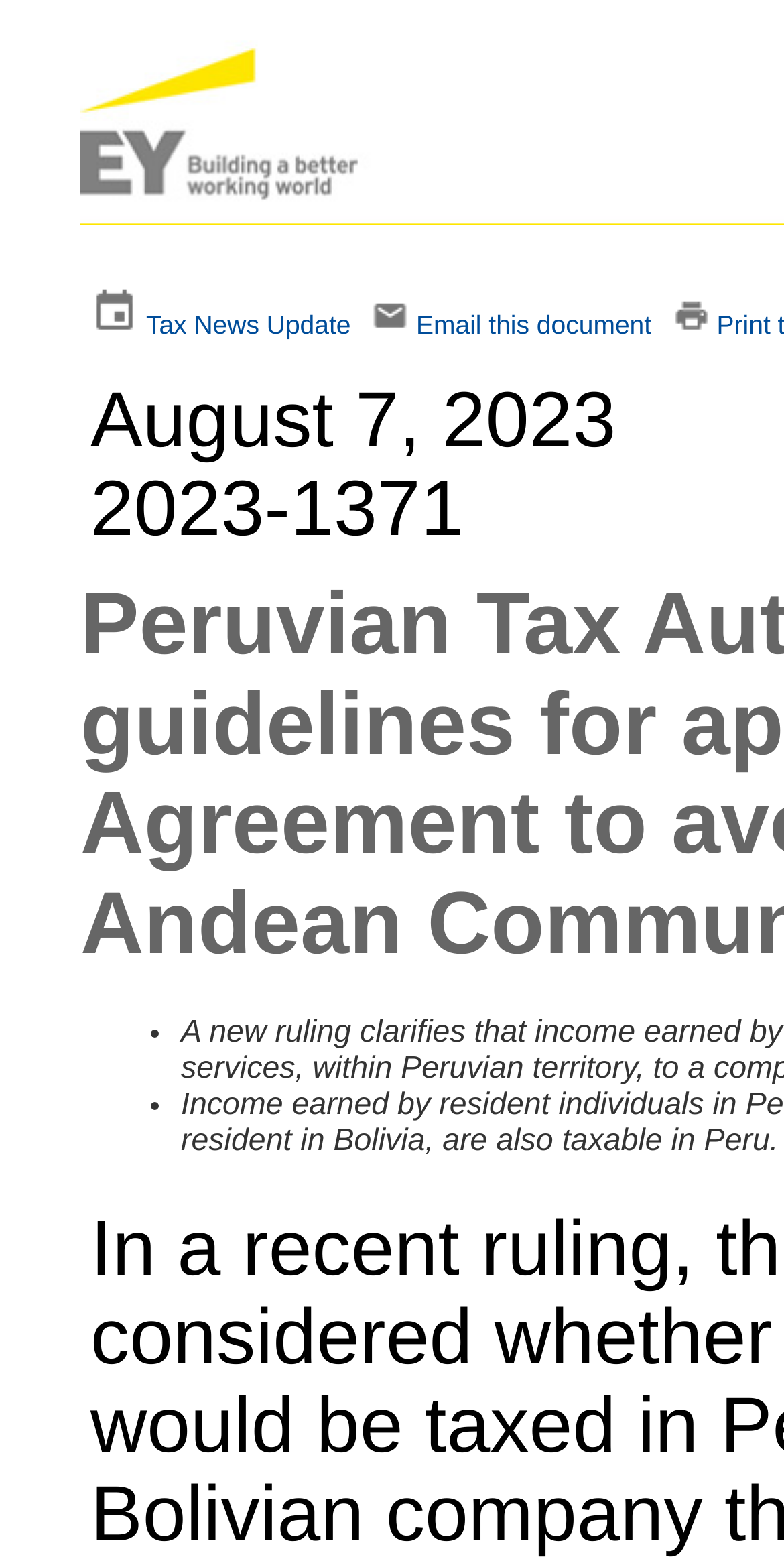What is the purpose of the images on the webpage?
Based on the image, answer the question with as much detail as possible.

The images on the webpage appear to be providing icons or graphics to accompany the links and text. They do not seem to be presenting any specific information or content, but rather serving a decorative or functional purpose.